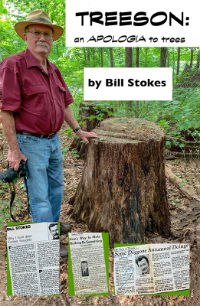What is the title of Bill Stokes' book?
Kindly answer the question with as much detail as you can.

The title of Bill Stokes' book is prominently displayed at the top of the image, emphasizing the book's reflective nature regarding trees and their significance.